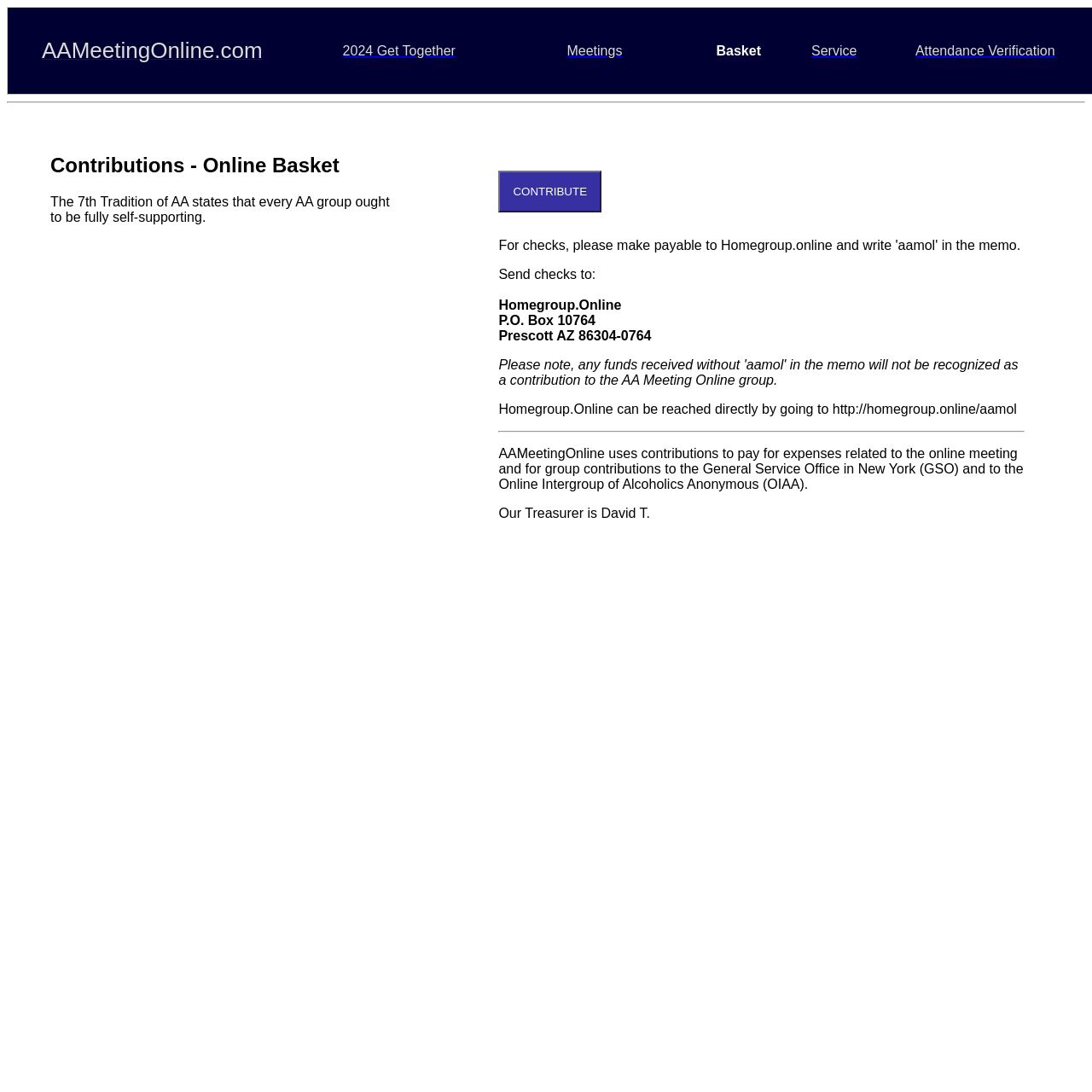What is the purpose of contributions to AAMeetingOnline?
From the image, respond using a single word or phrase.

To pay for expenses and group contributions